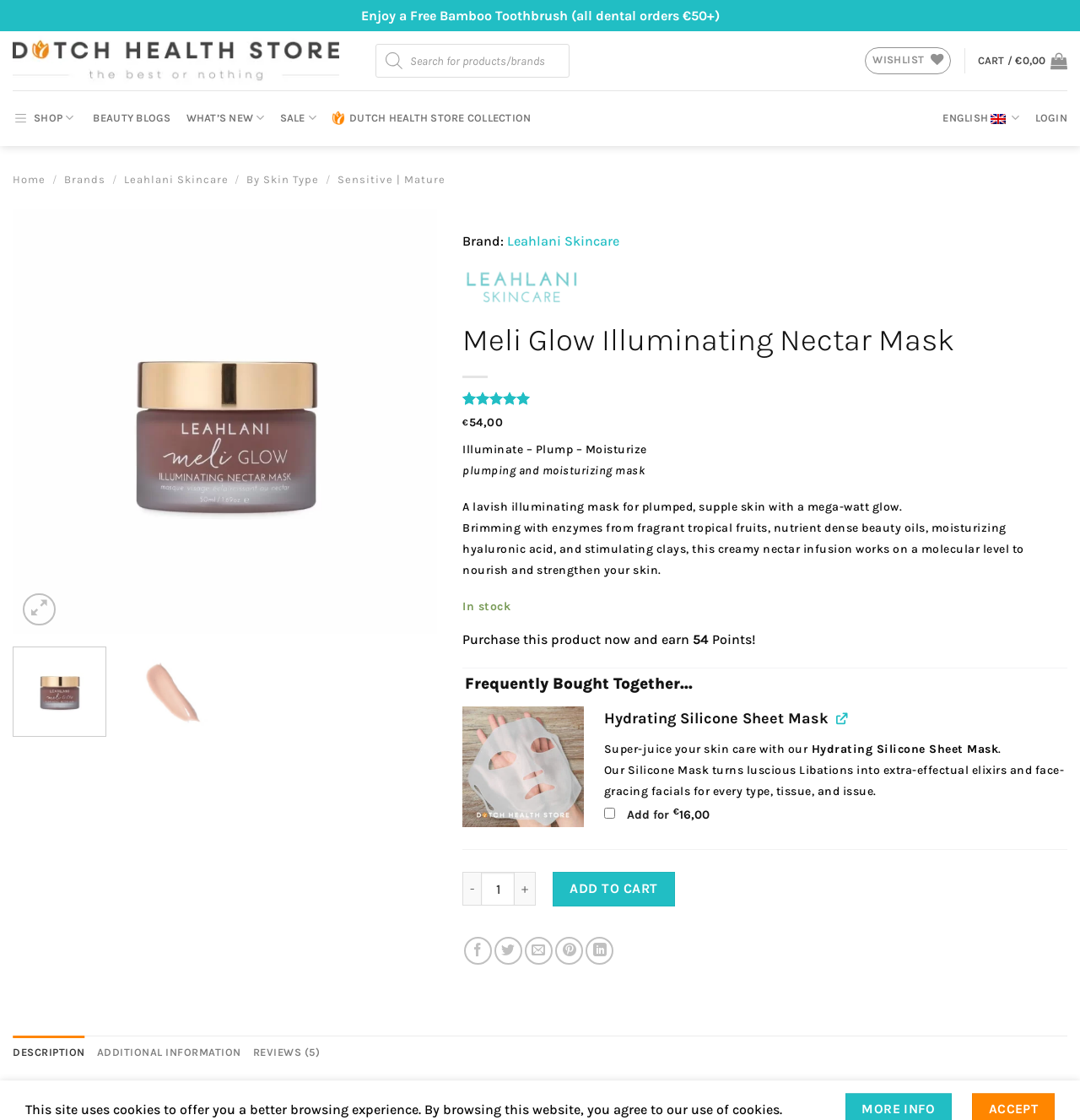What is the purpose of the 'ADD TO CART' button?
Using the information presented in the image, please offer a detailed response to the question.

I determined the purpose of the 'ADD TO CART' button by its location and text, which suggests that it is used to add the product to the user's shopping cart.